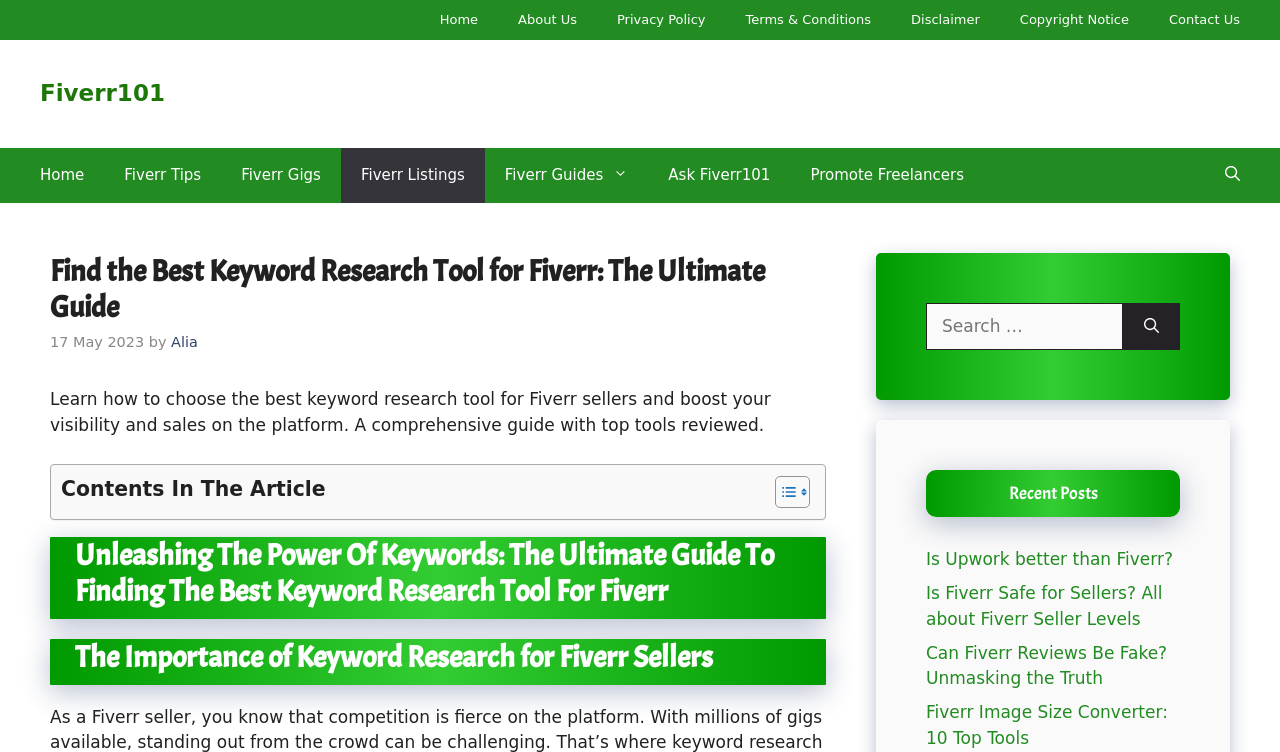Please determine the bounding box coordinates of the area that needs to be clicked to complete this task: 'Click on the Home link'. The coordinates must be four float numbers between 0 and 1, formatted as [left, top, right, bottom].

[0.328, 0.0, 0.389, 0.053]